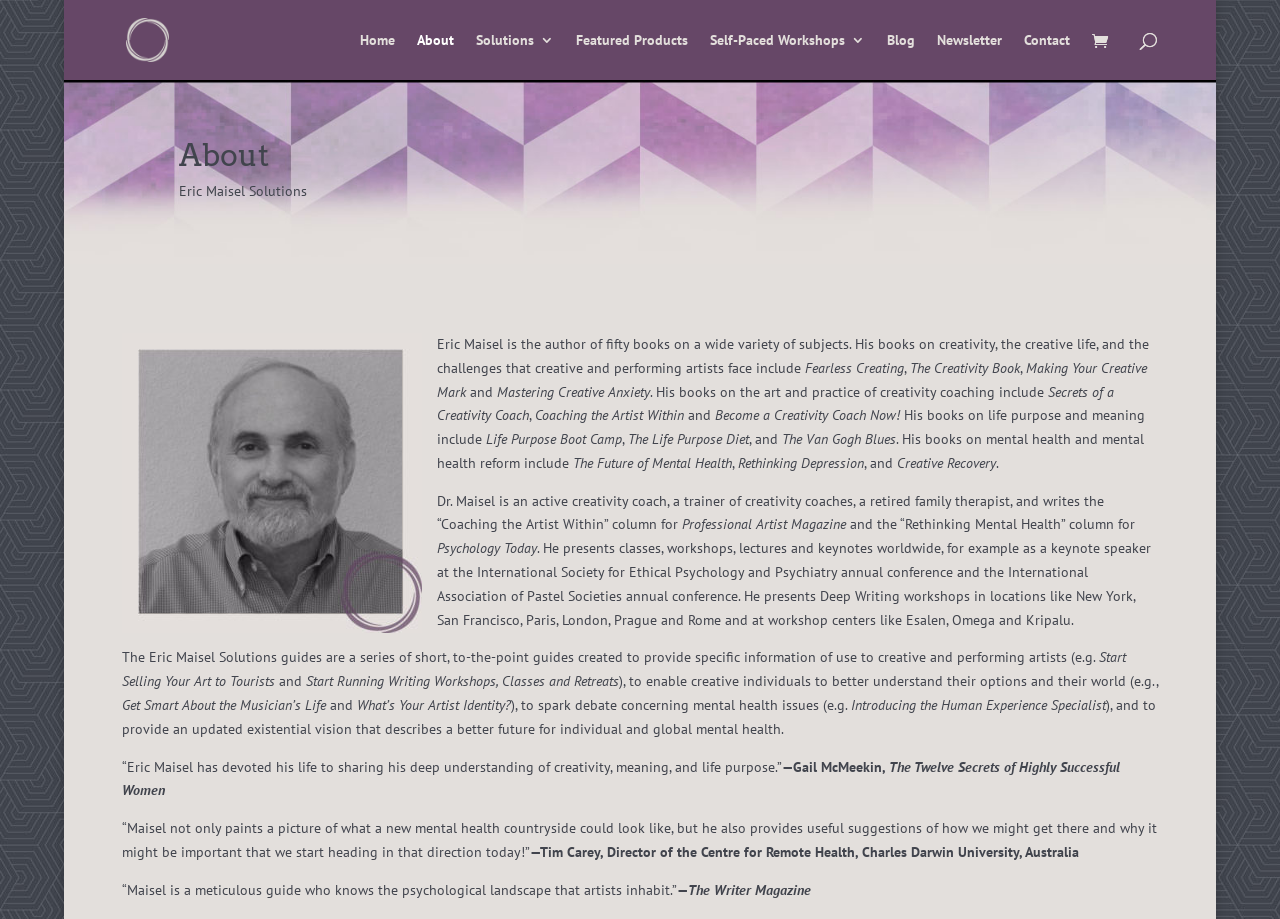Given the content of the image, can you provide a detailed answer to the question?
What is the title of one of Eric Maisel's books?

The webpage lists several books written by Eric Maisel, including 'Fearless Creating', 'The Creativity Book', 'Making Your Creative Mark', and others. These book titles are mentioned in the paragraph that describes Eric Maisel's books on creativity, the creative life, and the challenges that creative and performing artists face.